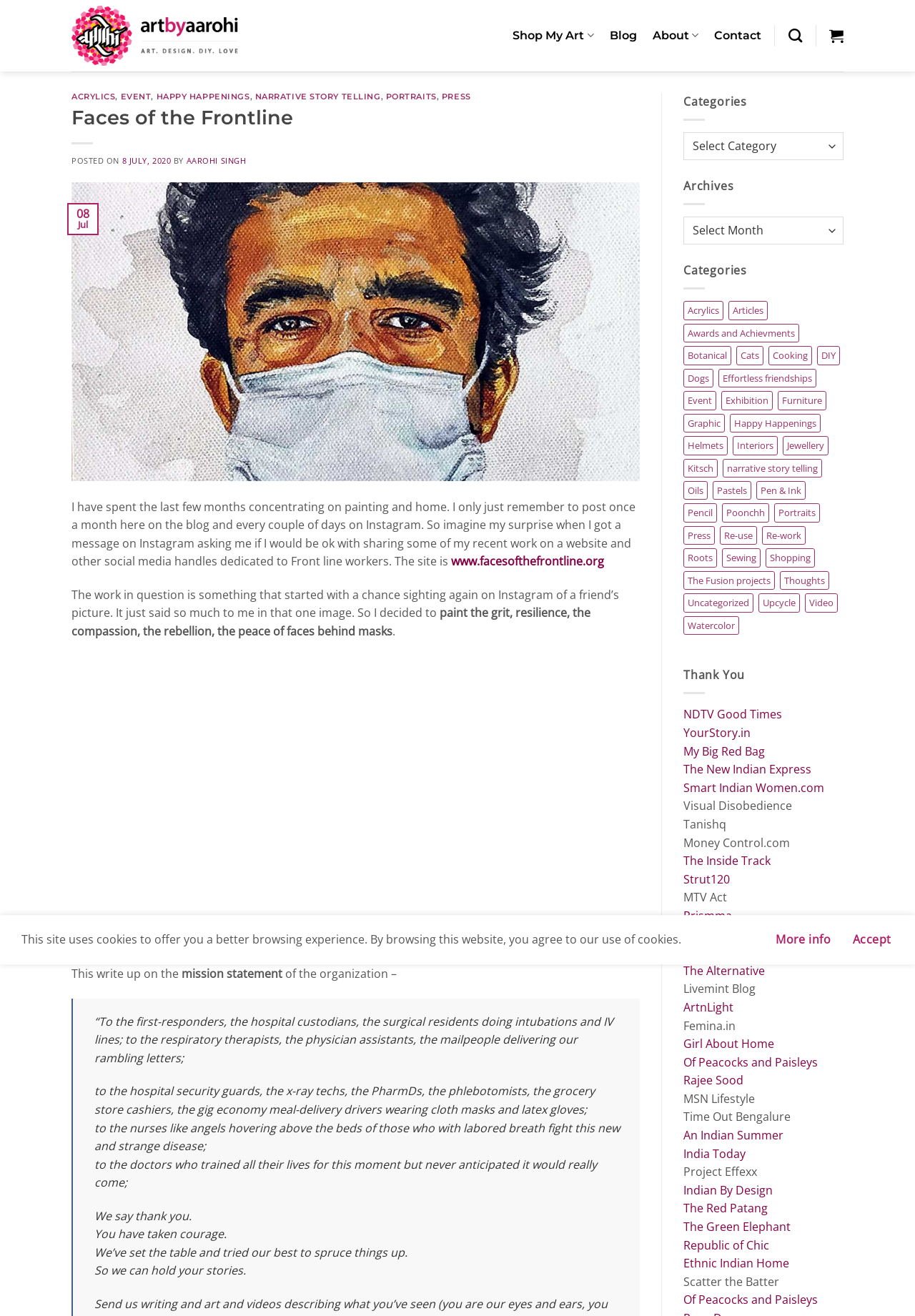Indicate the bounding box coordinates of the element that needs to be clicked to satisfy the following instruction: "Visit the 'www.facesofthefrontline.org' website". The coordinates should be four float numbers between 0 and 1, i.e., [left, top, right, bottom].

[0.493, 0.421, 0.66, 0.433]